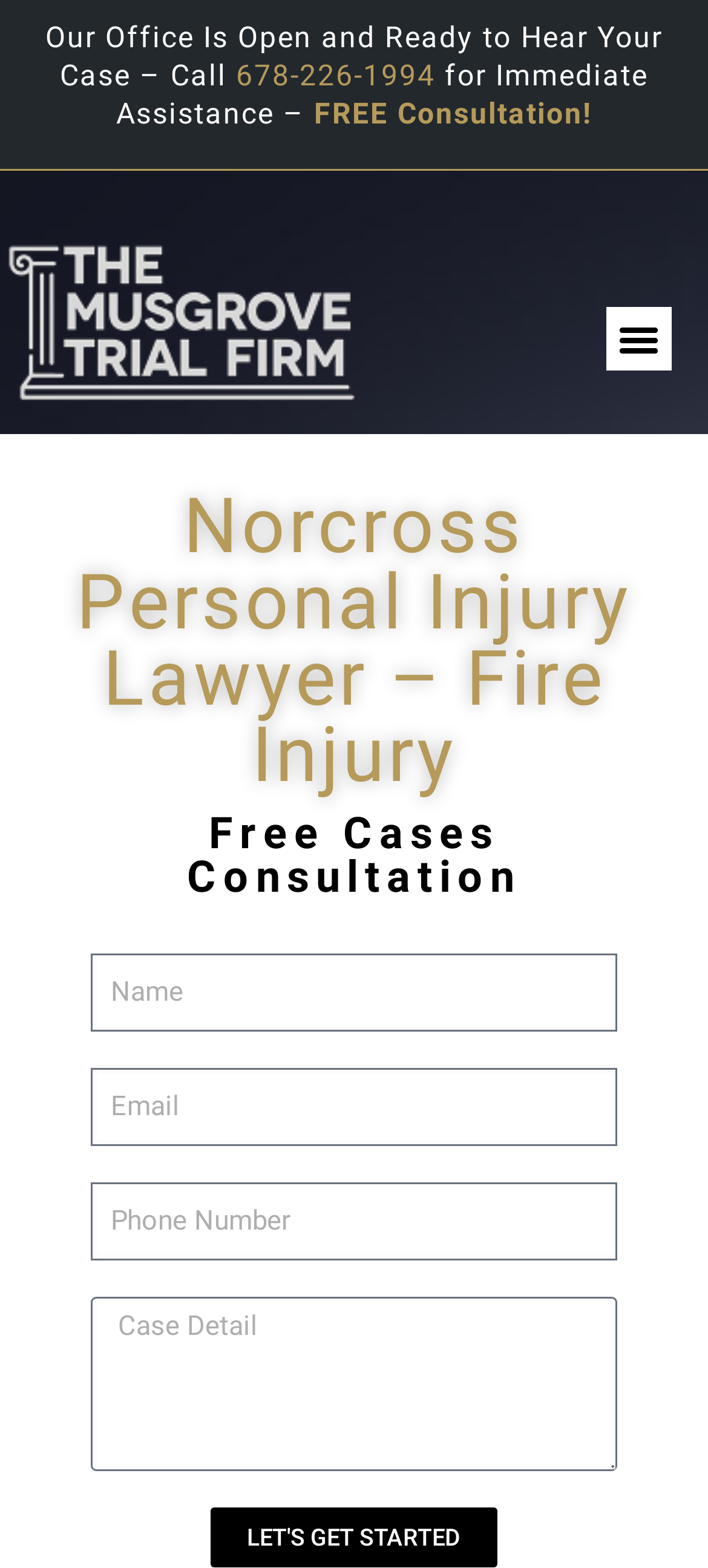Answer the question briefly using a single word or phrase: 
What is the purpose of the 'FREE Consultation!' link?

To request a free consultation